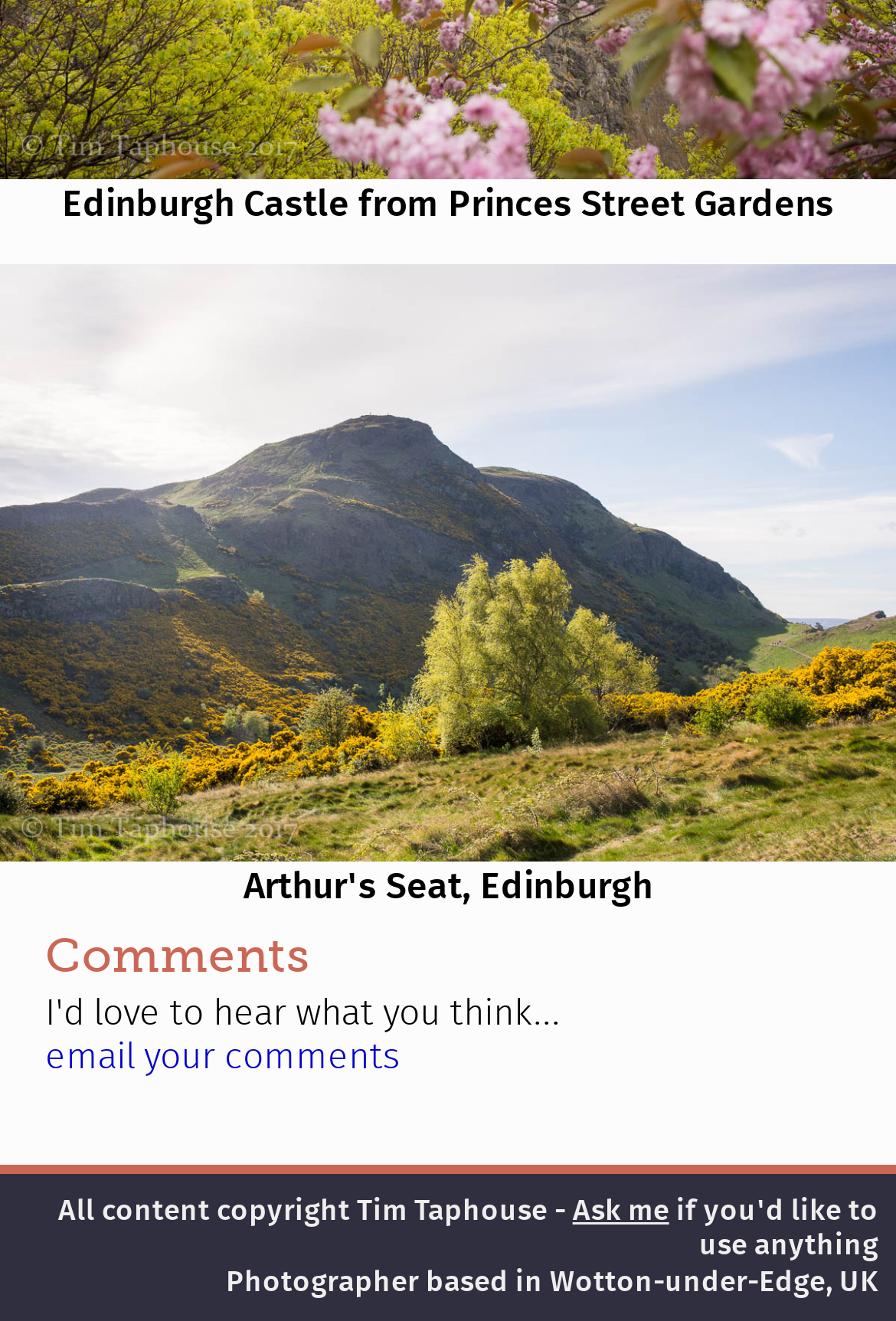Provide the bounding box coordinates of the HTML element this sentence describes: "email your comments". The bounding box coordinates consist of four float numbers between 0 and 1, i.e., [left, top, right, bottom].

[0.05, 0.754, 0.625, 0.815]